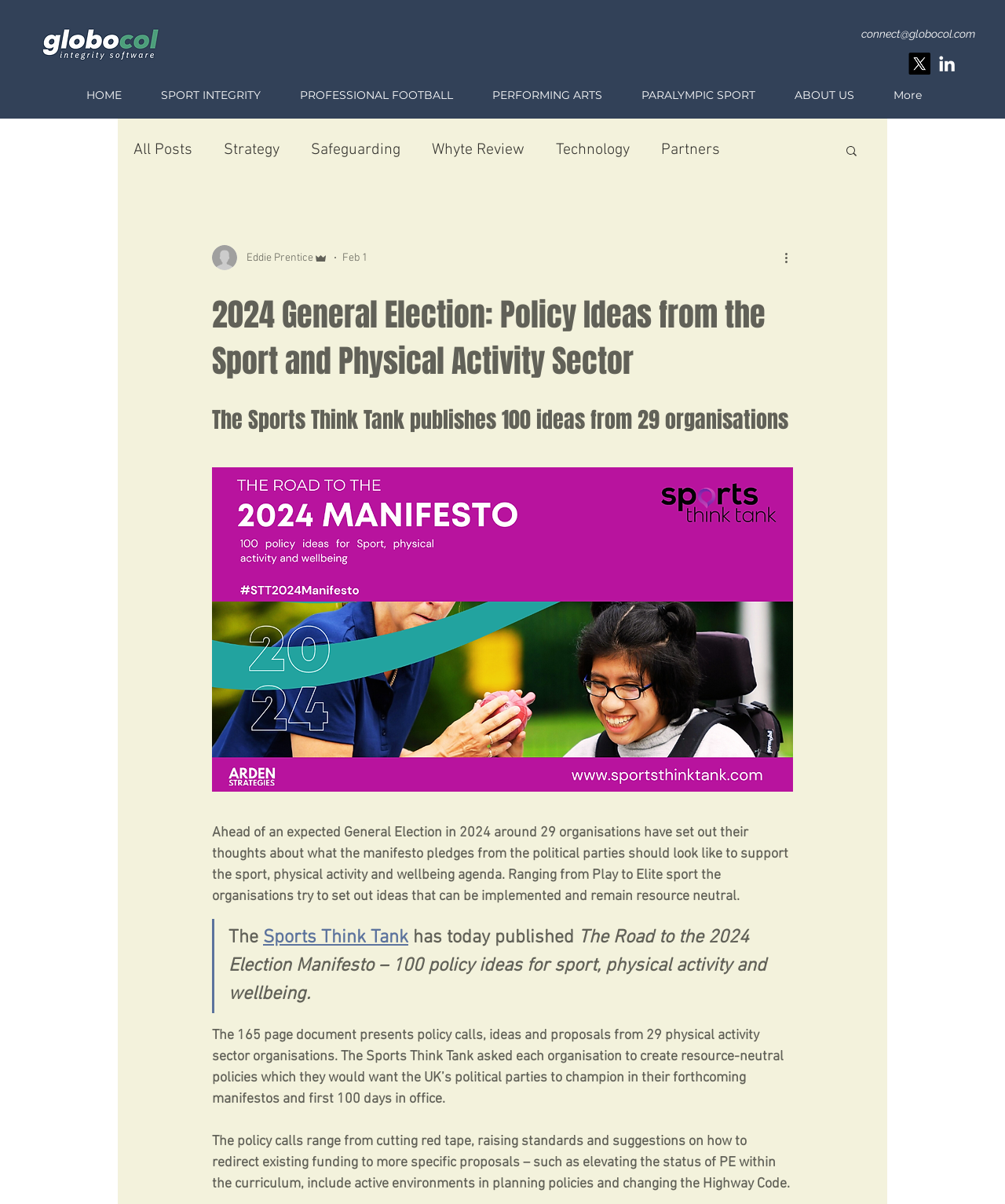Kindly determine the bounding box coordinates of the area that needs to be clicked to fulfill this instruction: "View the topic 'Changing the response of the endpoint operation /wait after the lxd update'".

None